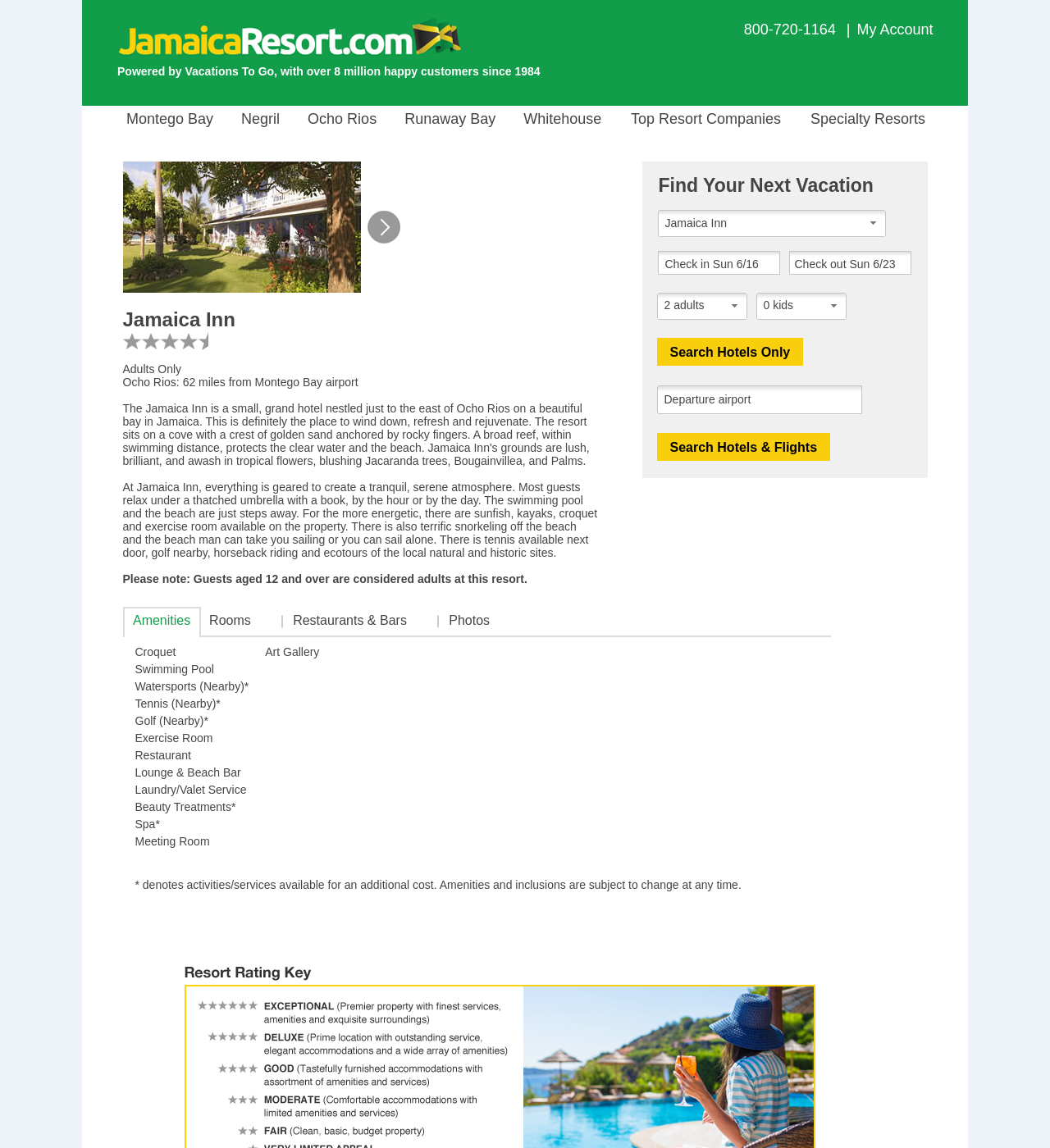How many miles is the hotel from Montego Bay airport?
Craft a detailed and extensive response to the question.

The distance from the hotel to Montego Bay airport can be found in the text description of the hotel, which states 'Ocho Rios: 62 miles from Montego Bay airport...'. This information is provided to give an idea of the hotel's location.